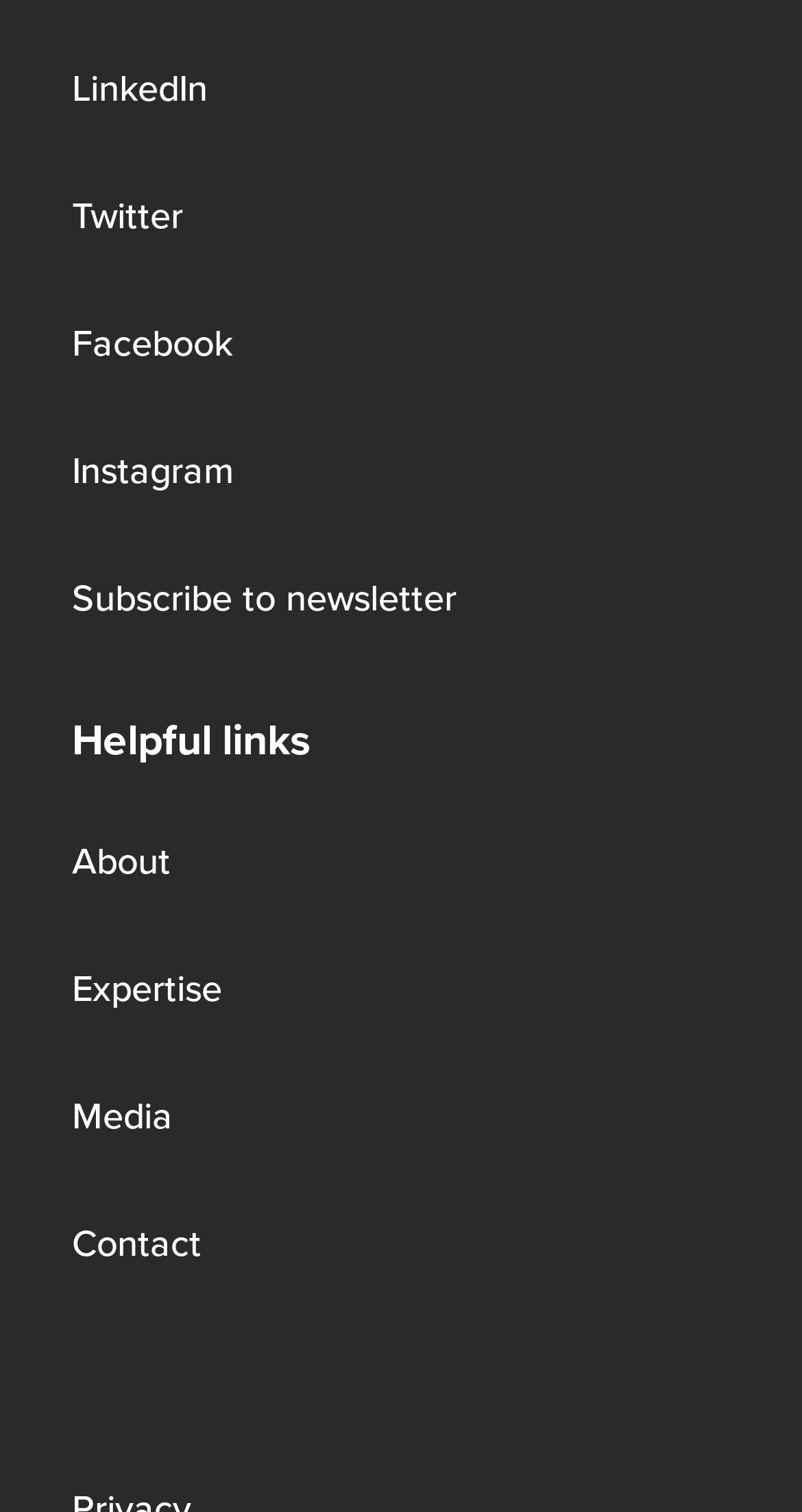Find the bounding box coordinates of the area to click in order to follow the instruction: "View LinkedIn profile".

[0.09, 0.04, 0.259, 0.076]